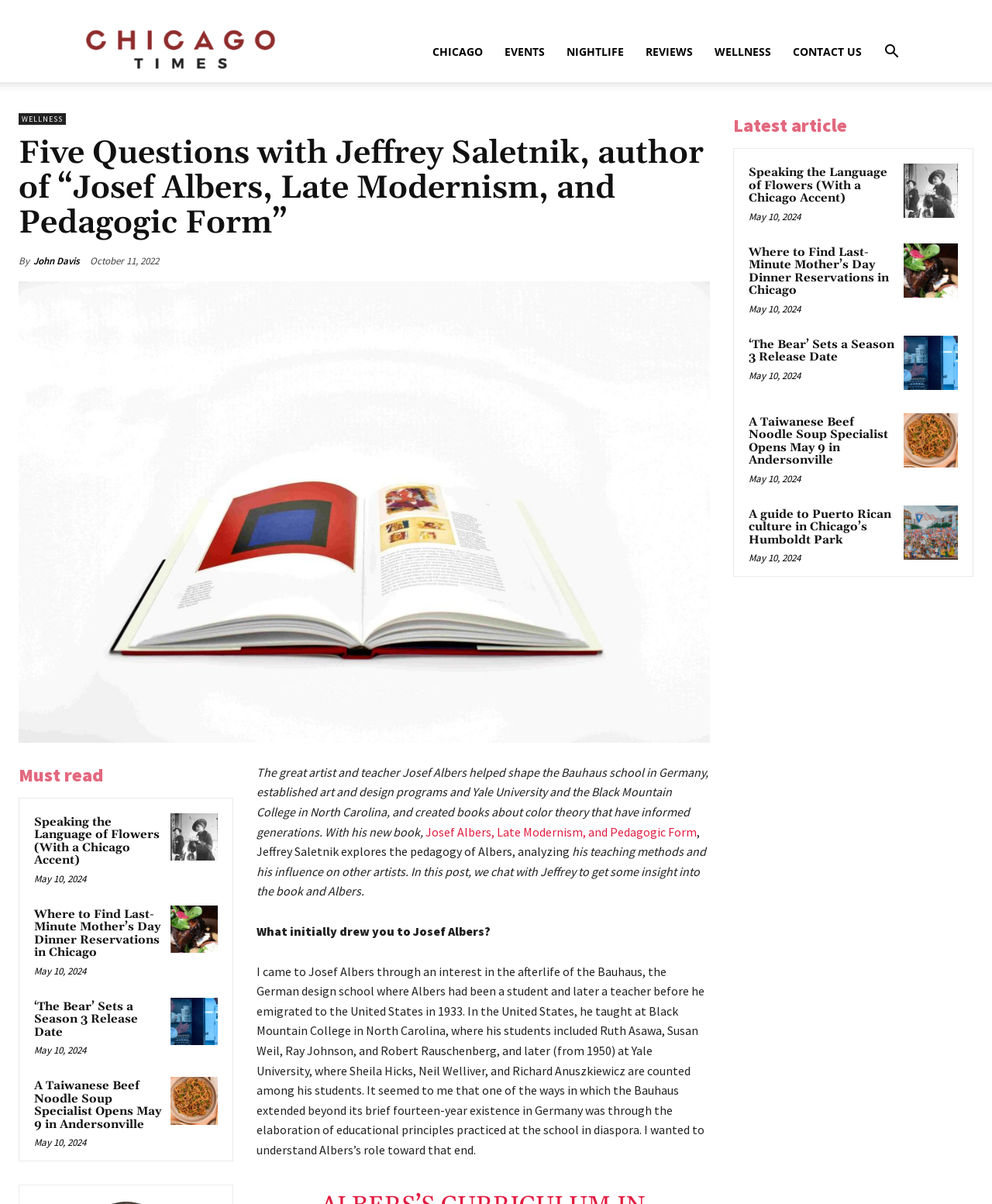Answer the question using only a single word or phrase: 
What is the name of the artist and teacher discussed in the article?

Josef Albers